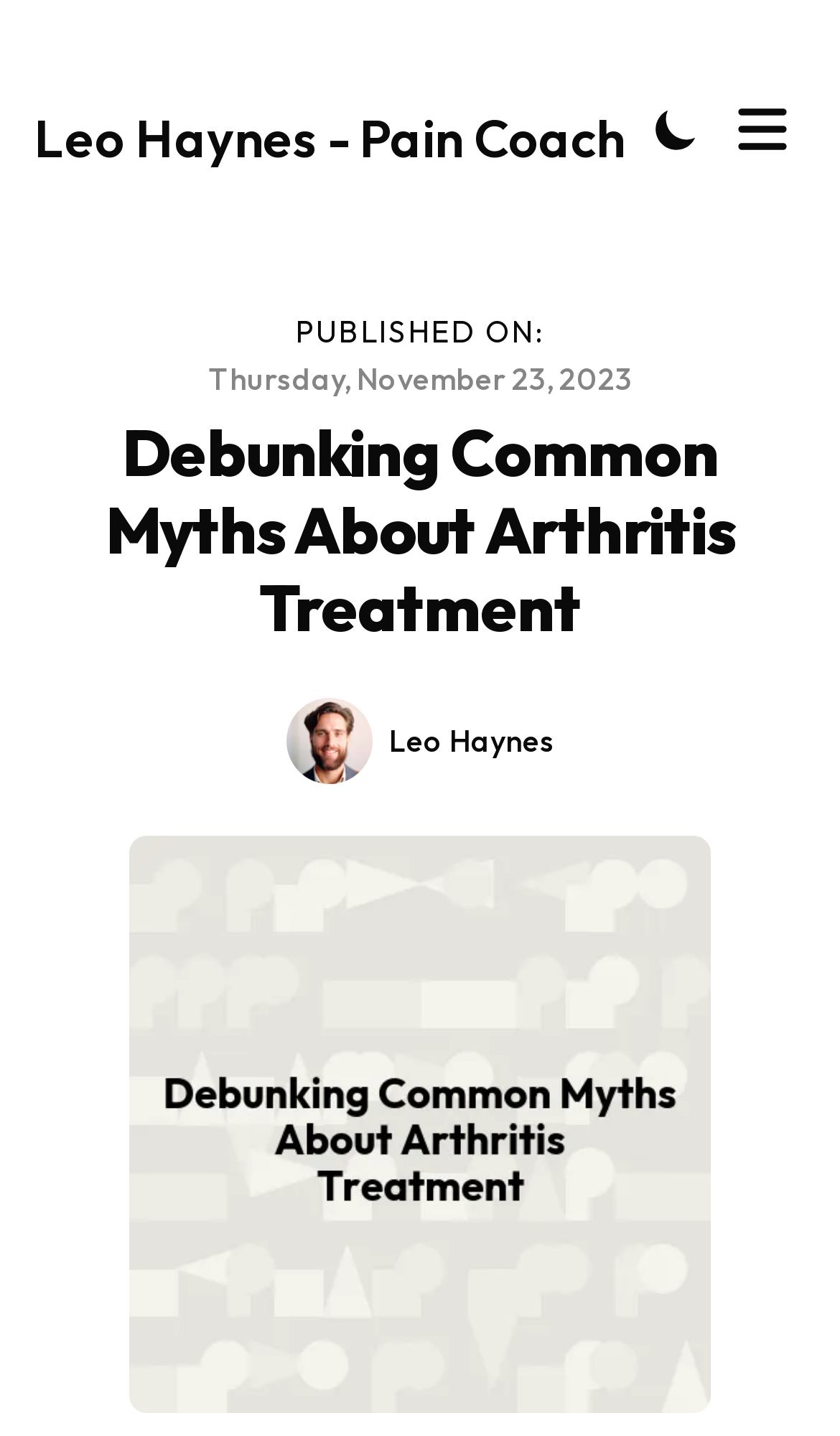What social media platform is mentioned in the author's section?
Please respond to the question thoroughly and include all relevant details.

I found the social media platform by looking at the description list term section, where it says 'Twitter'.